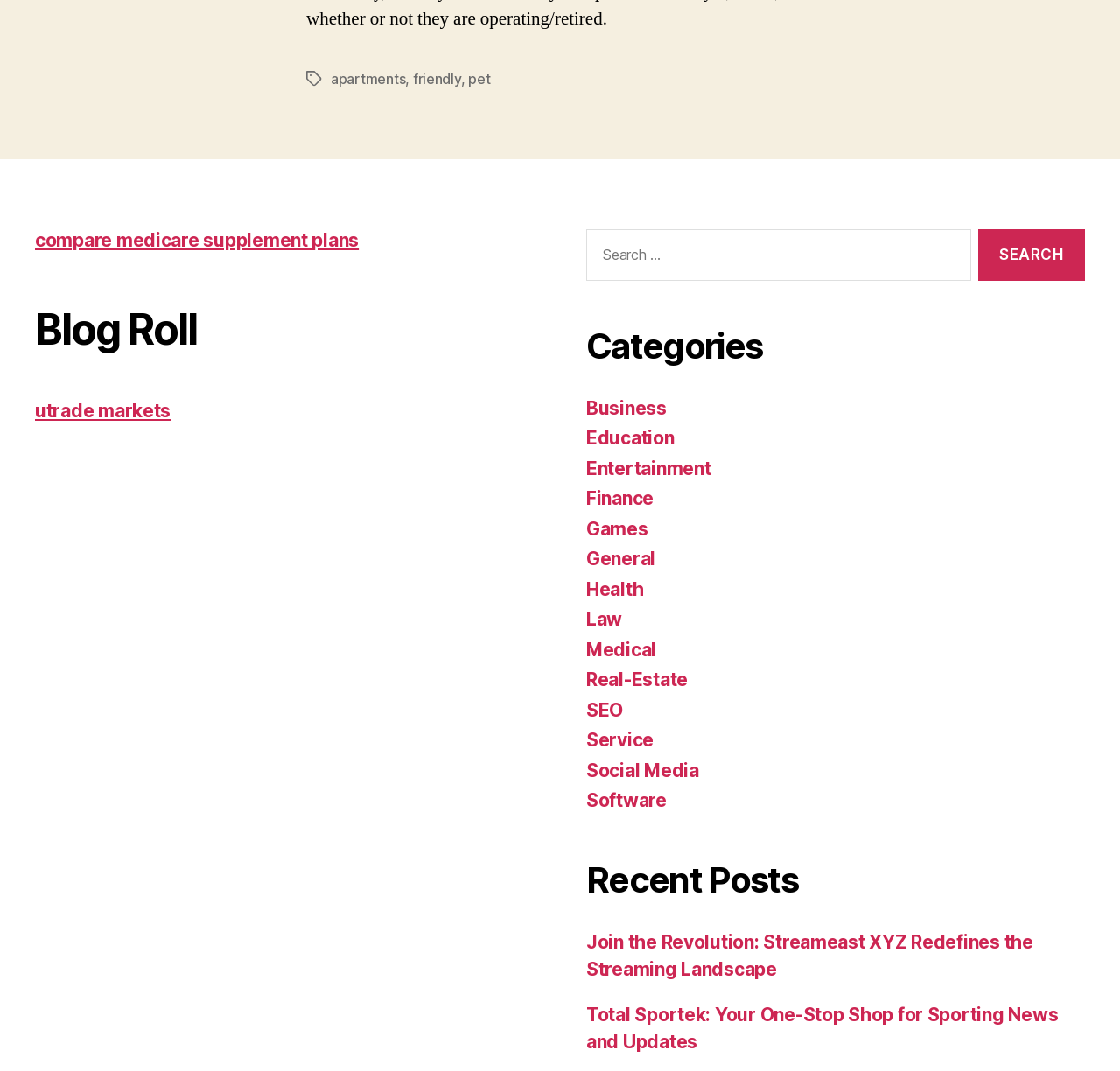Could you determine the bounding box coordinates of the clickable element to complete the instruction: "go to apartments page"? Provide the coordinates as four float numbers between 0 and 1, i.e., [left, top, right, bottom].

[0.295, 0.065, 0.362, 0.082]